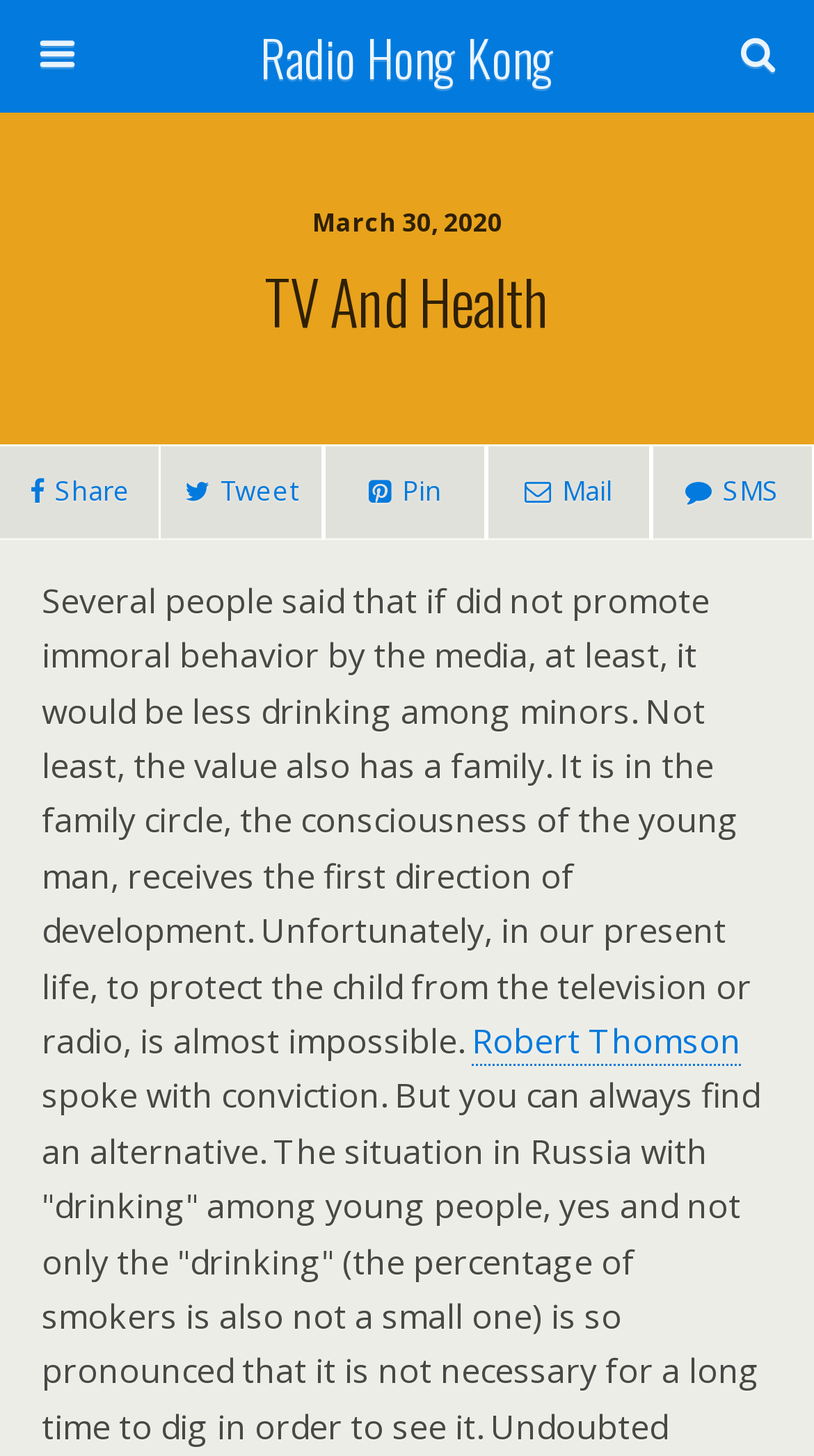Indicate the bounding box coordinates of the element that must be clicked to execute the instruction: "Read the article by Robert Thomson". The coordinates should be given as four float numbers between 0 and 1, i.e., [left, top, right, bottom].

[0.579, 0.699, 0.91, 0.732]